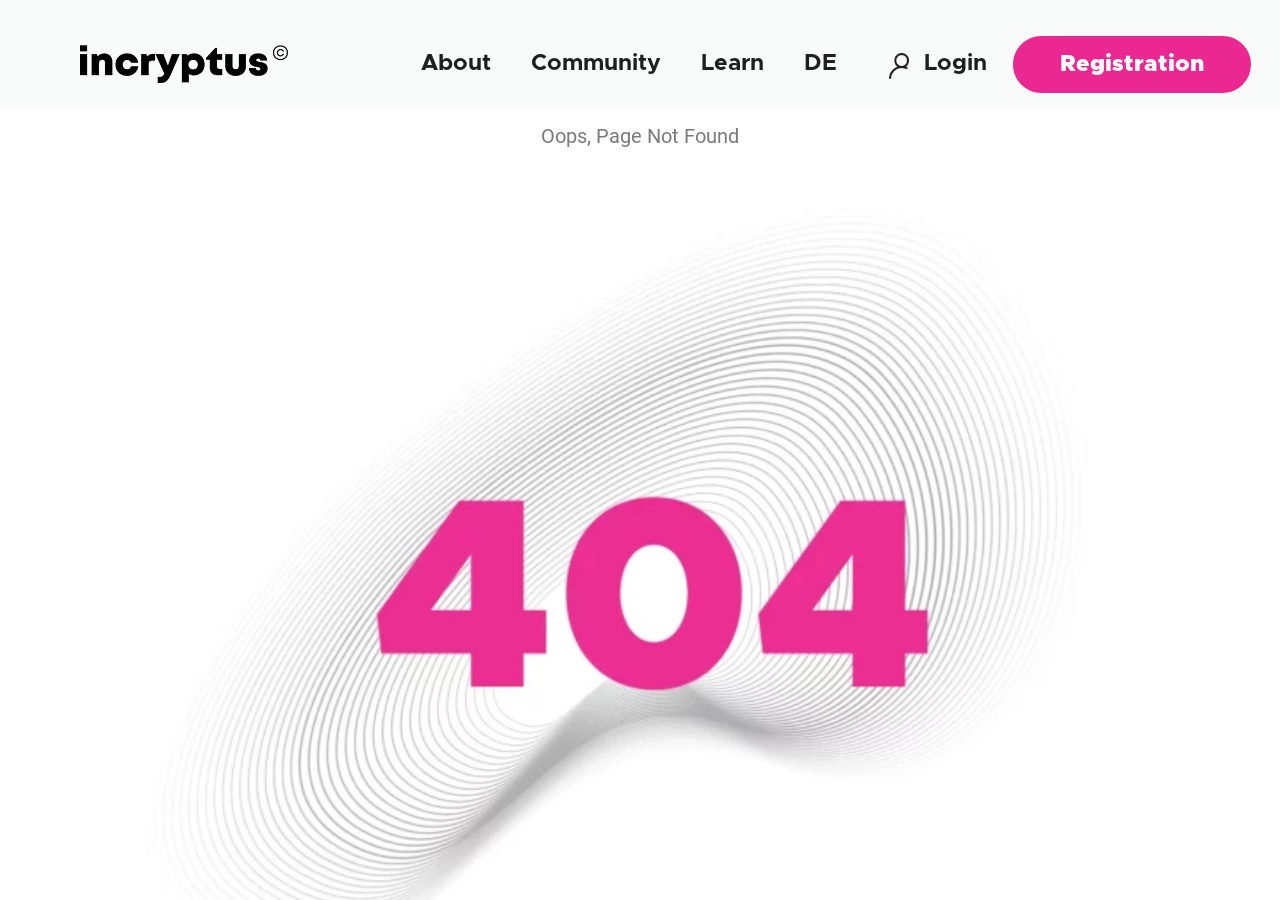How many navigation links are at the top?
Answer with a single word or phrase, using the screenshot for reference.

4